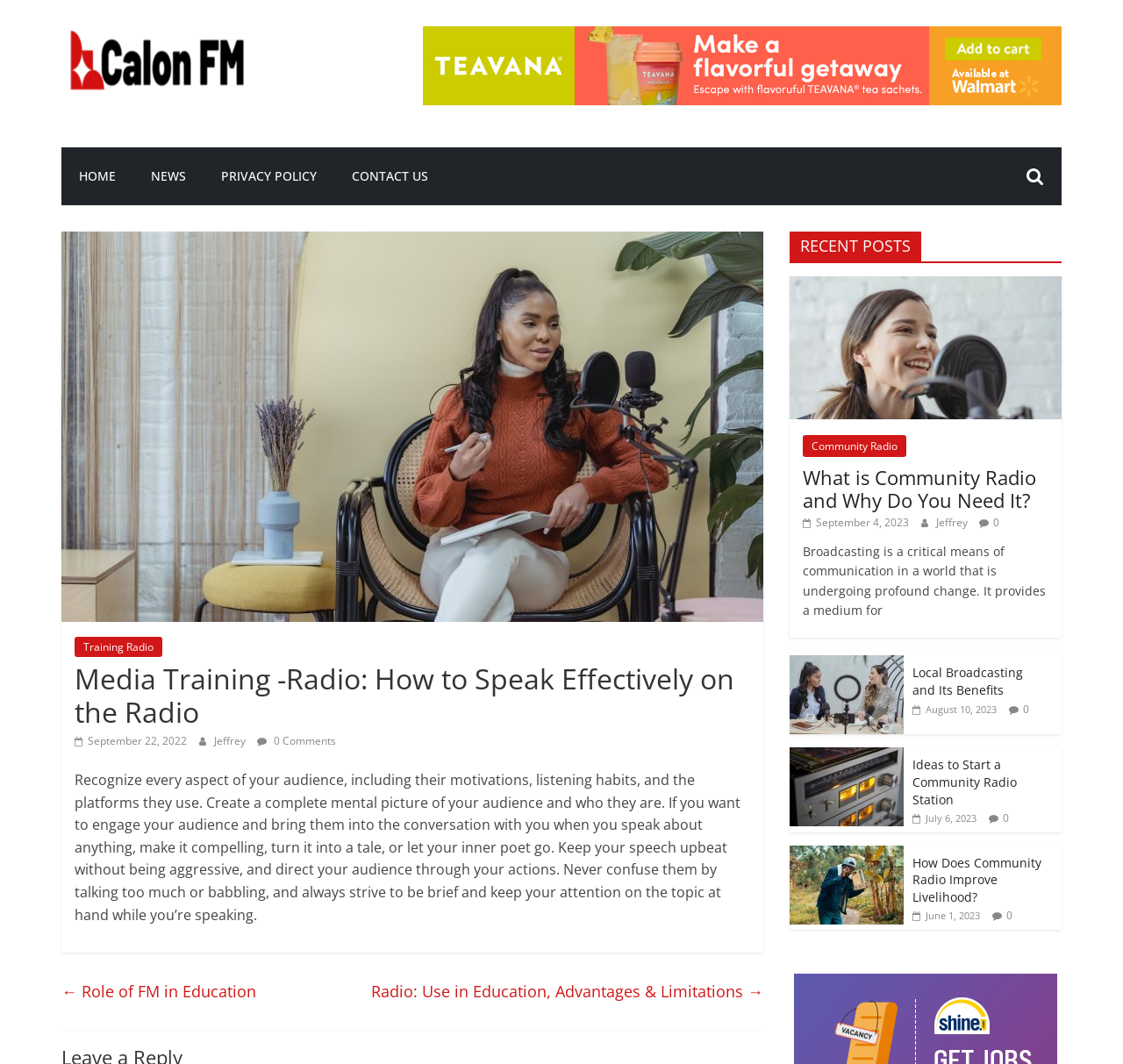Determine the bounding box for the UI element as described: "News". The coordinates should be represented as four float numbers between 0 and 1, formatted as [left, top, right, bottom].

[0.119, 0.138, 0.181, 0.193]